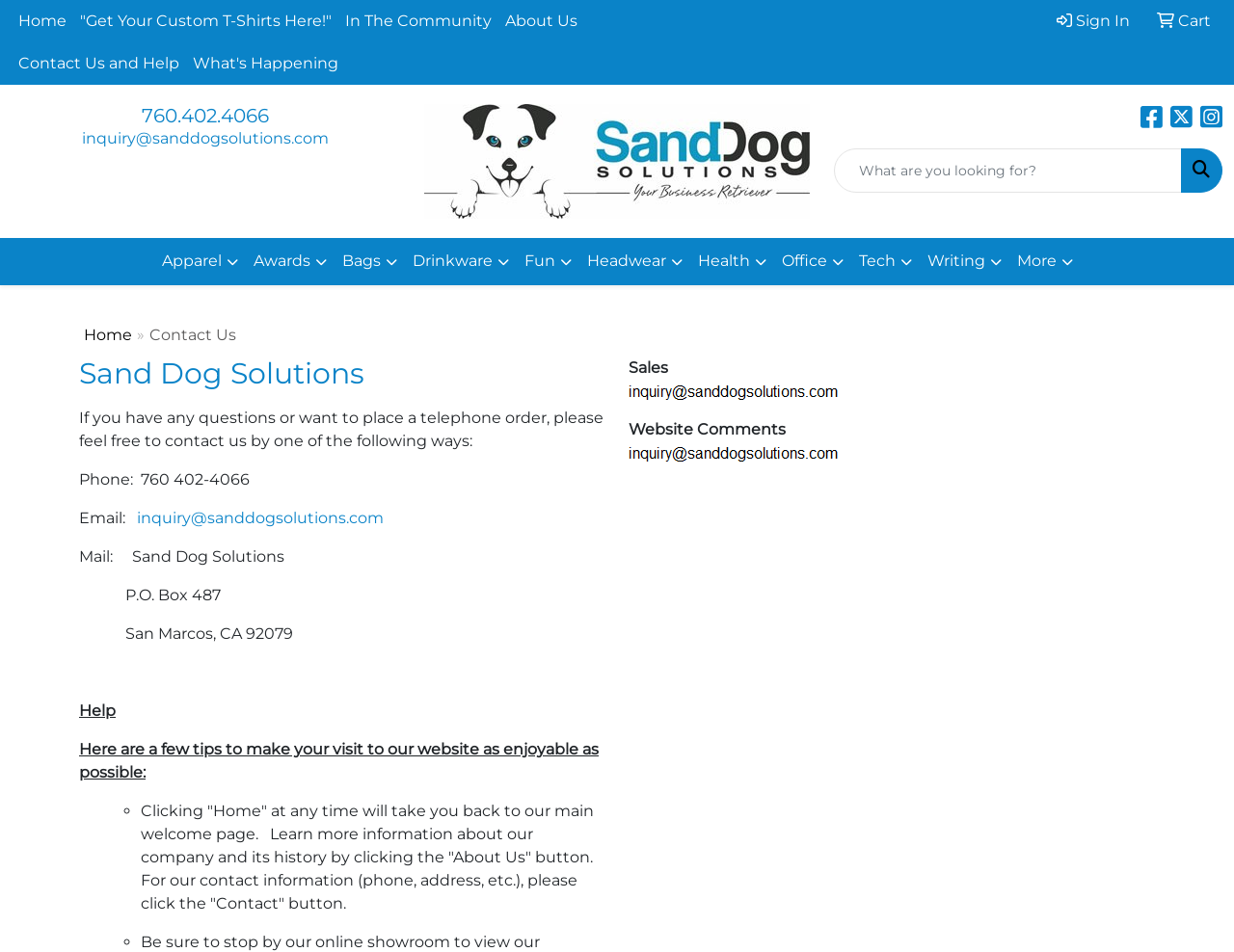Find the bounding box coordinates for the element that must be clicked to complete the instruction: "View 'Apparel' products". The coordinates should be four float numbers between 0 and 1, indicated as [left, top, right, bottom].

[0.125, 0.25, 0.199, 0.3]